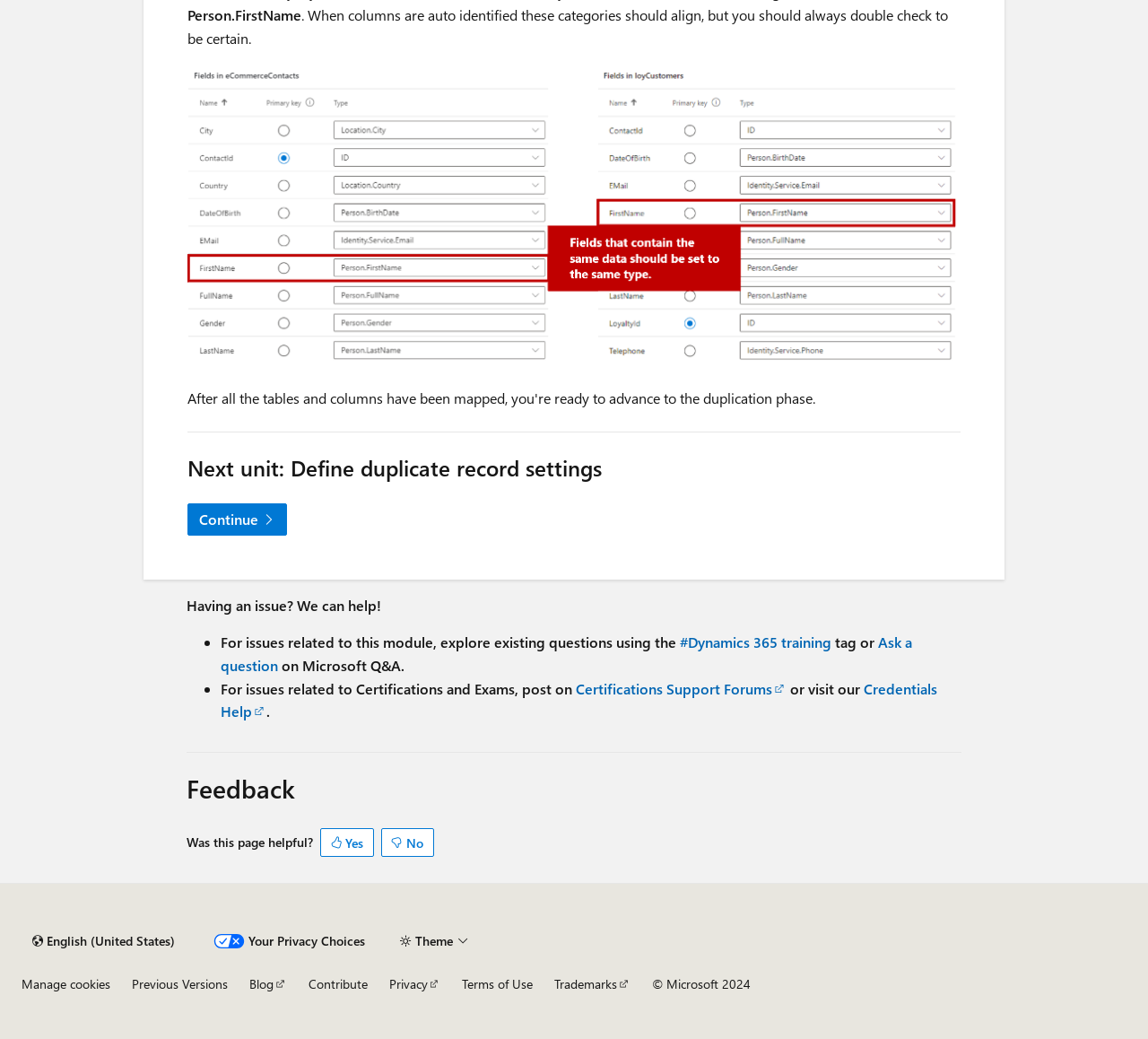Pinpoint the bounding box coordinates of the area that must be clicked to complete this instruction: "View previous versions".

[0.115, 0.939, 0.198, 0.955]